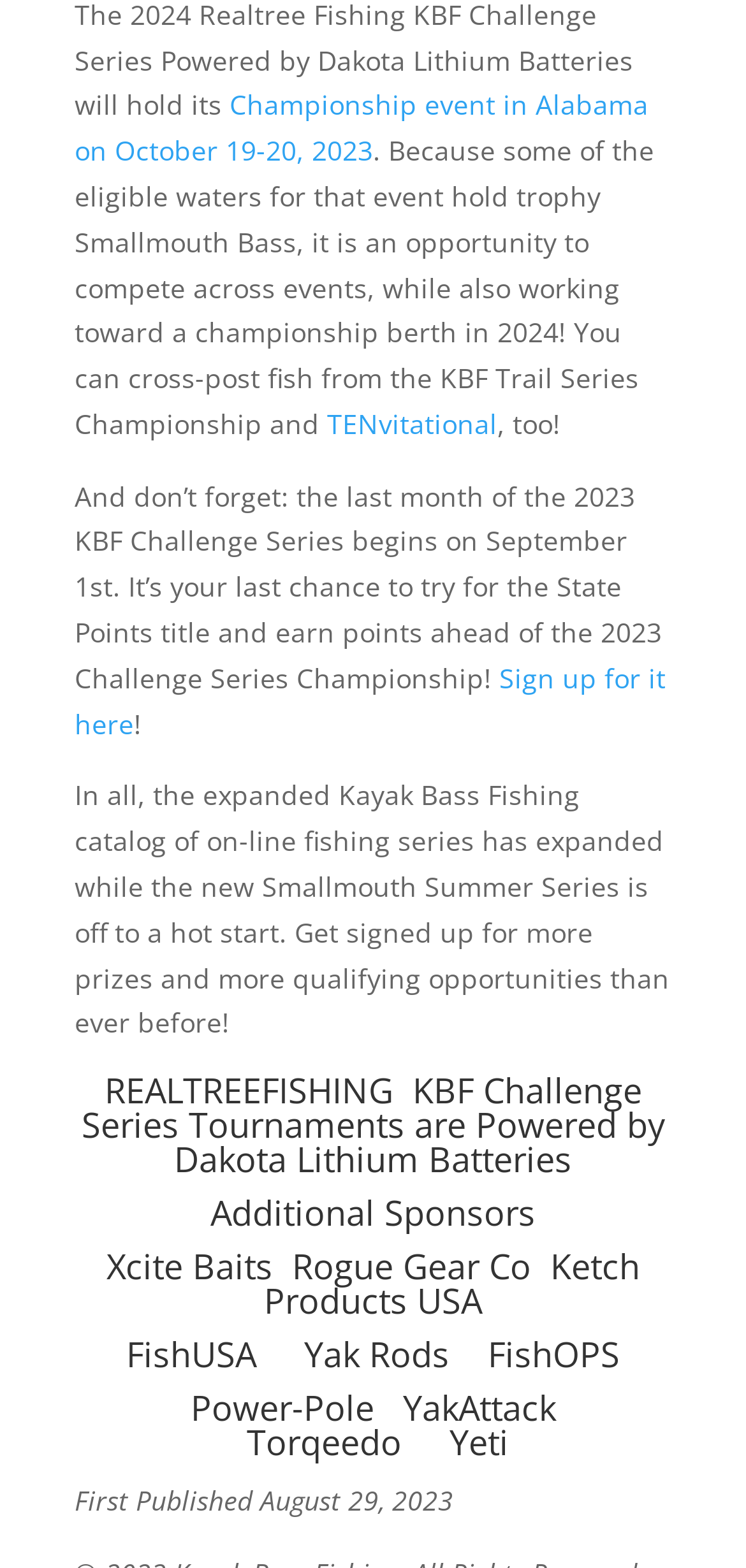What is the name of the series that is off to a hot start?
Using the image as a reference, deliver a detailed and thorough answer to the question.

The answer can be found in the StaticText element which says 'In all, the expanded Kayak Bass Fishing catalog of on-line fishing series has expanded while the new Smallmouth Summer Series is off to a hot start.'.